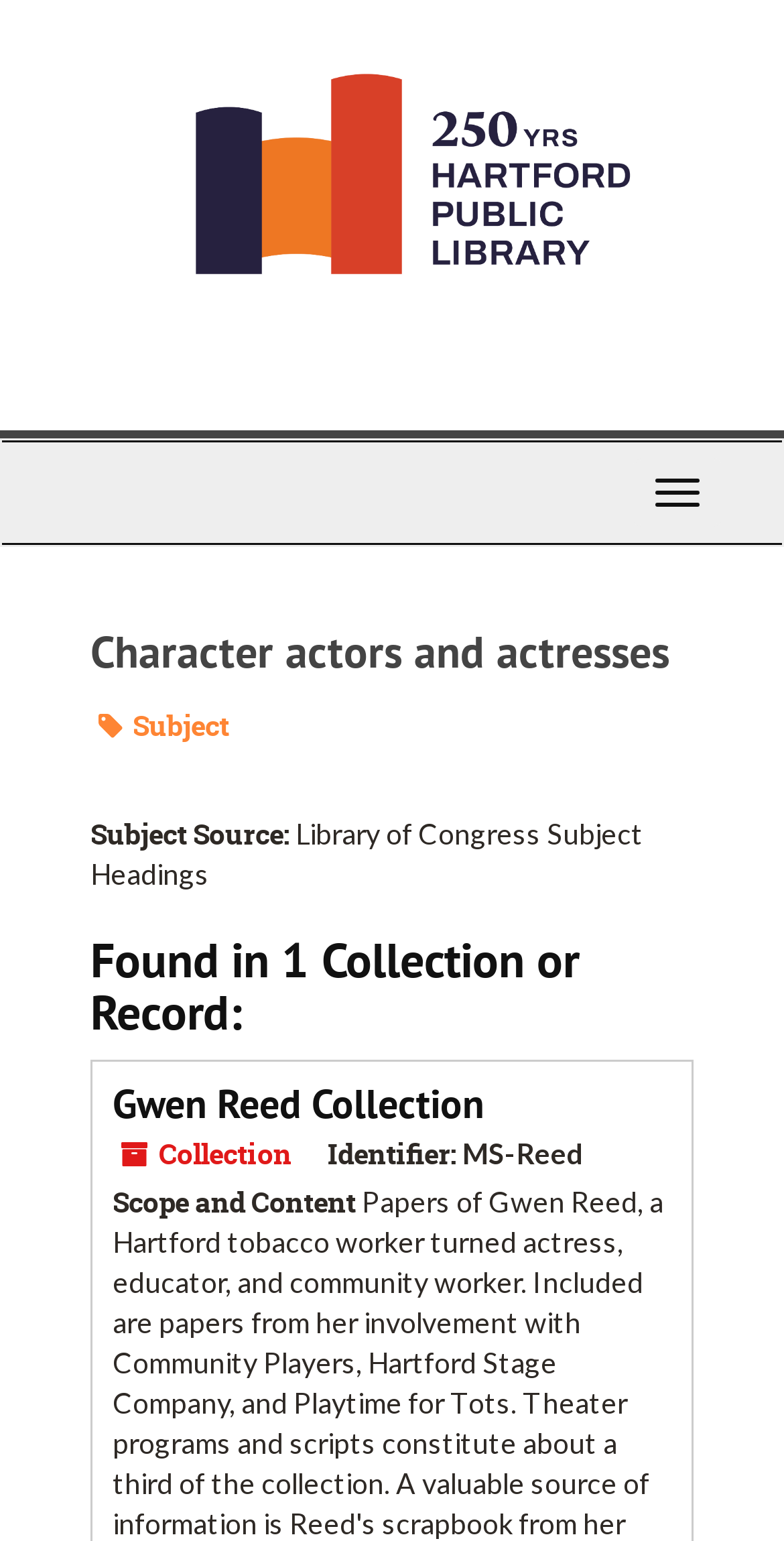Utilize the details in the image to thoroughly answer the following question: What is the scope and content of the Gwen Reed Collection?

The scope and content of the Gwen Reed Collection can be found in the section 'Gwen Reed Collection' where it is stated as 'Scope and Content'.